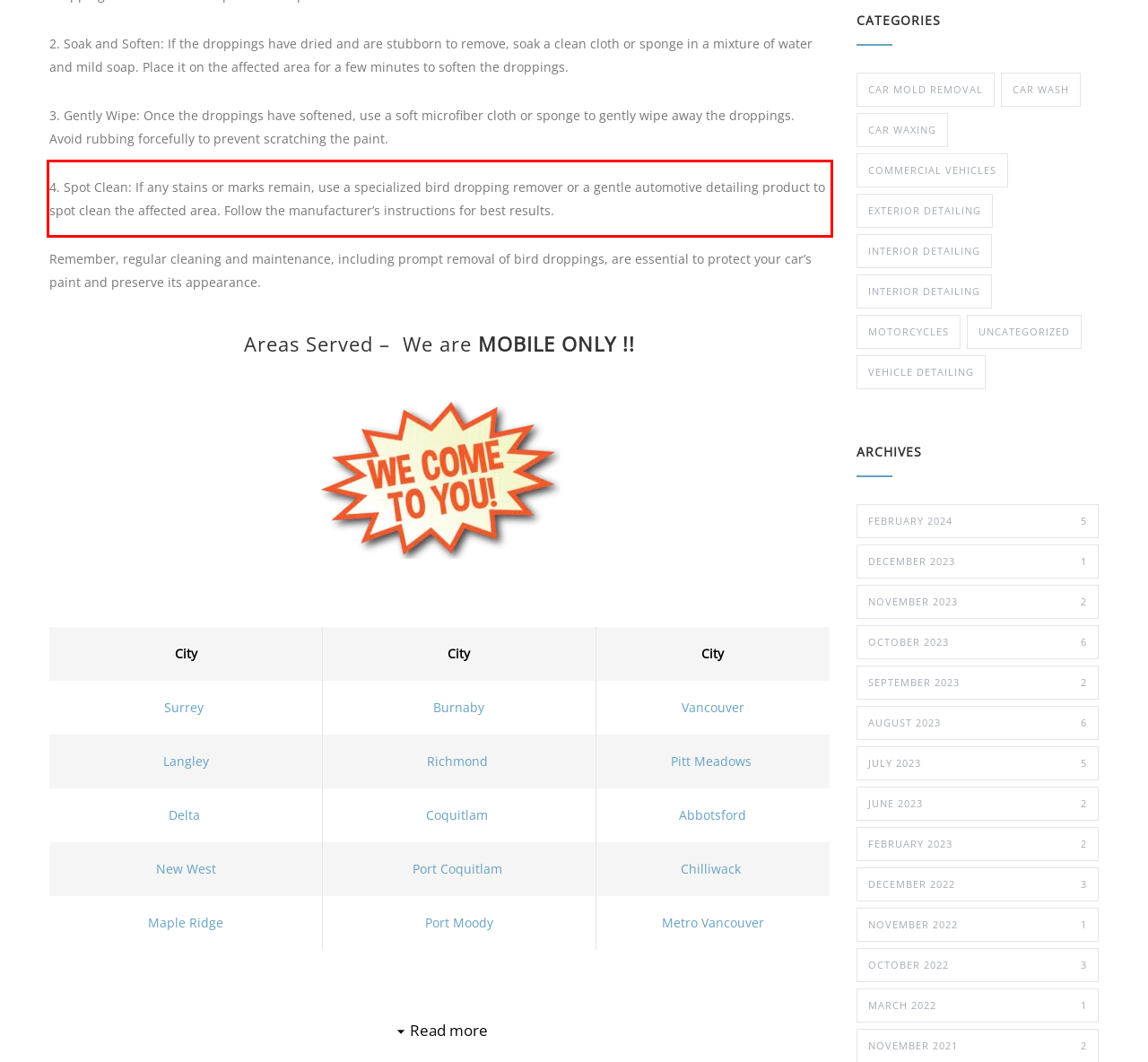Within the provided webpage screenshot, find the red rectangle bounding box and perform OCR to obtain the text content.

4. Spot Clean: If any stains or marks remain, use a specialized bird dropping remover or a gentle automotive detailing product to spot clean the affected area. Follow the manufacturer’s instructions for best results.